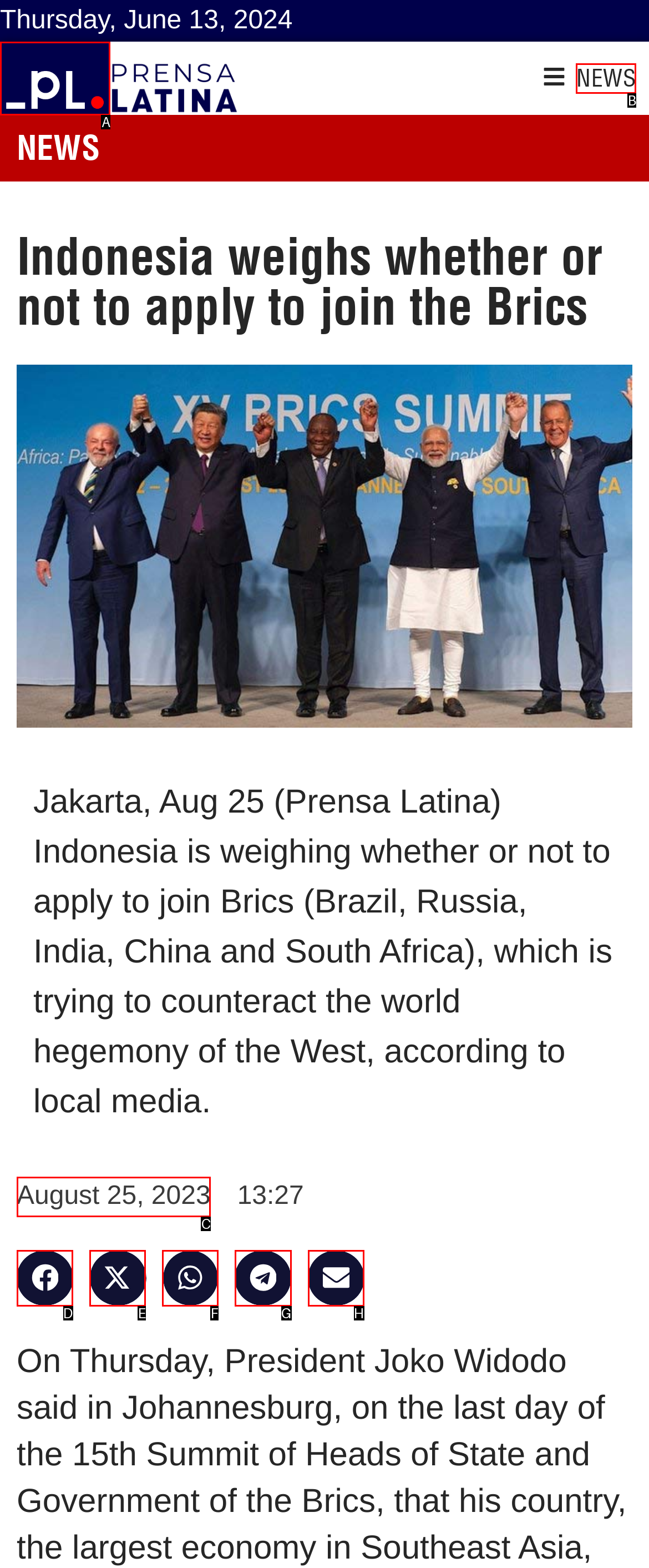Find the HTML element that matches the description provided: aria-label="Share on facebook"
Answer using the corresponding option letter.

D